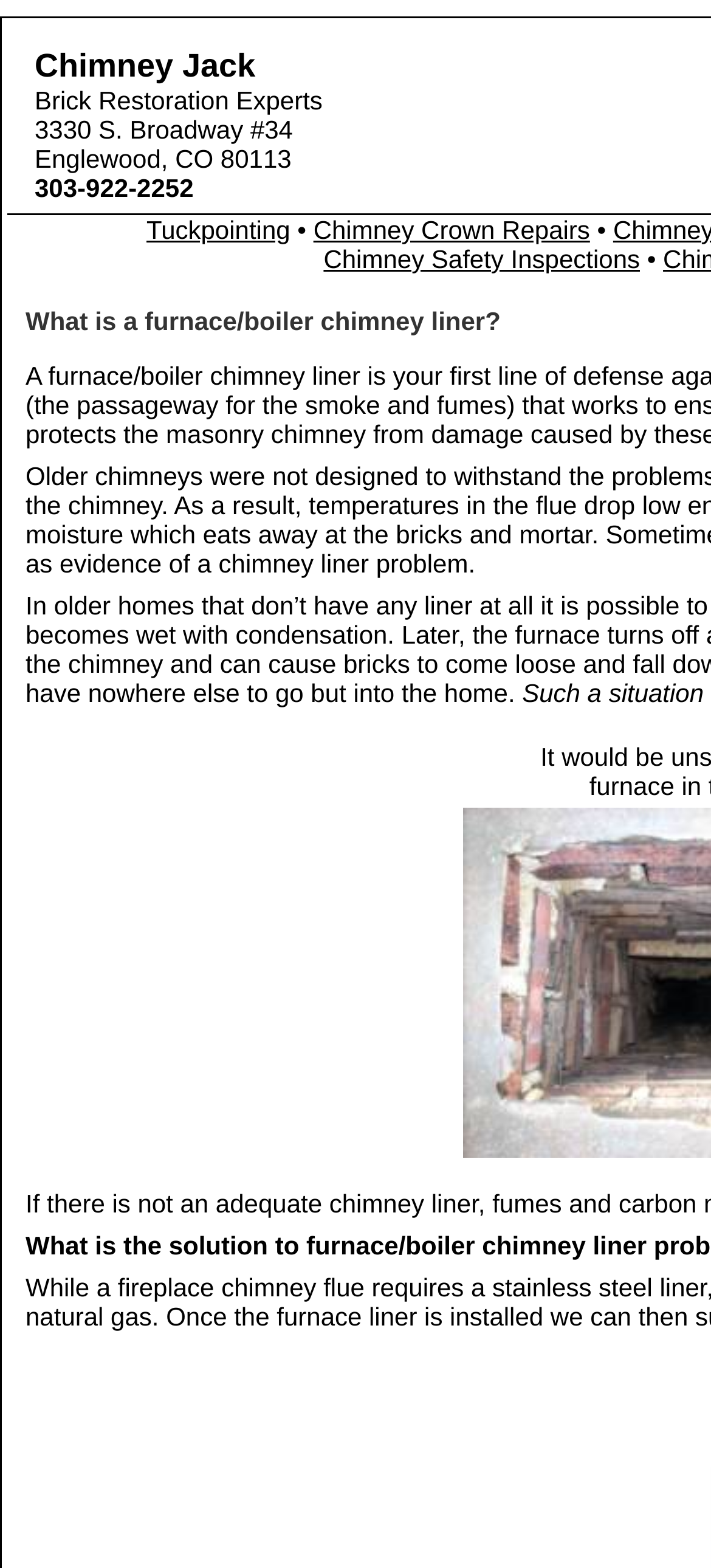What is the company name?
Please look at the screenshot and answer using one word or phrase.

Chimney Jack